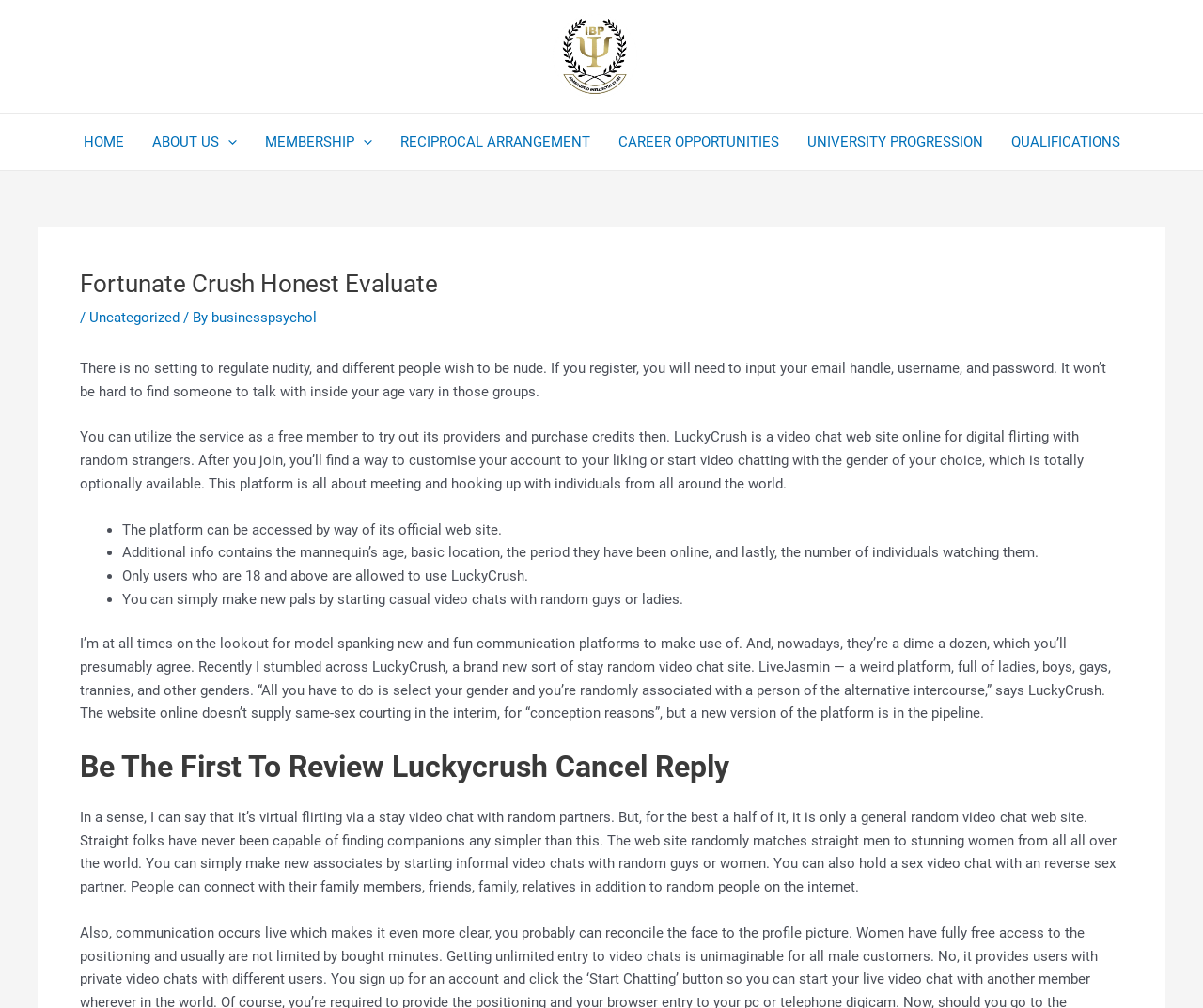Find the bounding box coordinates of the element to click in order to complete the given instruction: "Click the HOME link."

[0.057, 0.113, 0.114, 0.169]